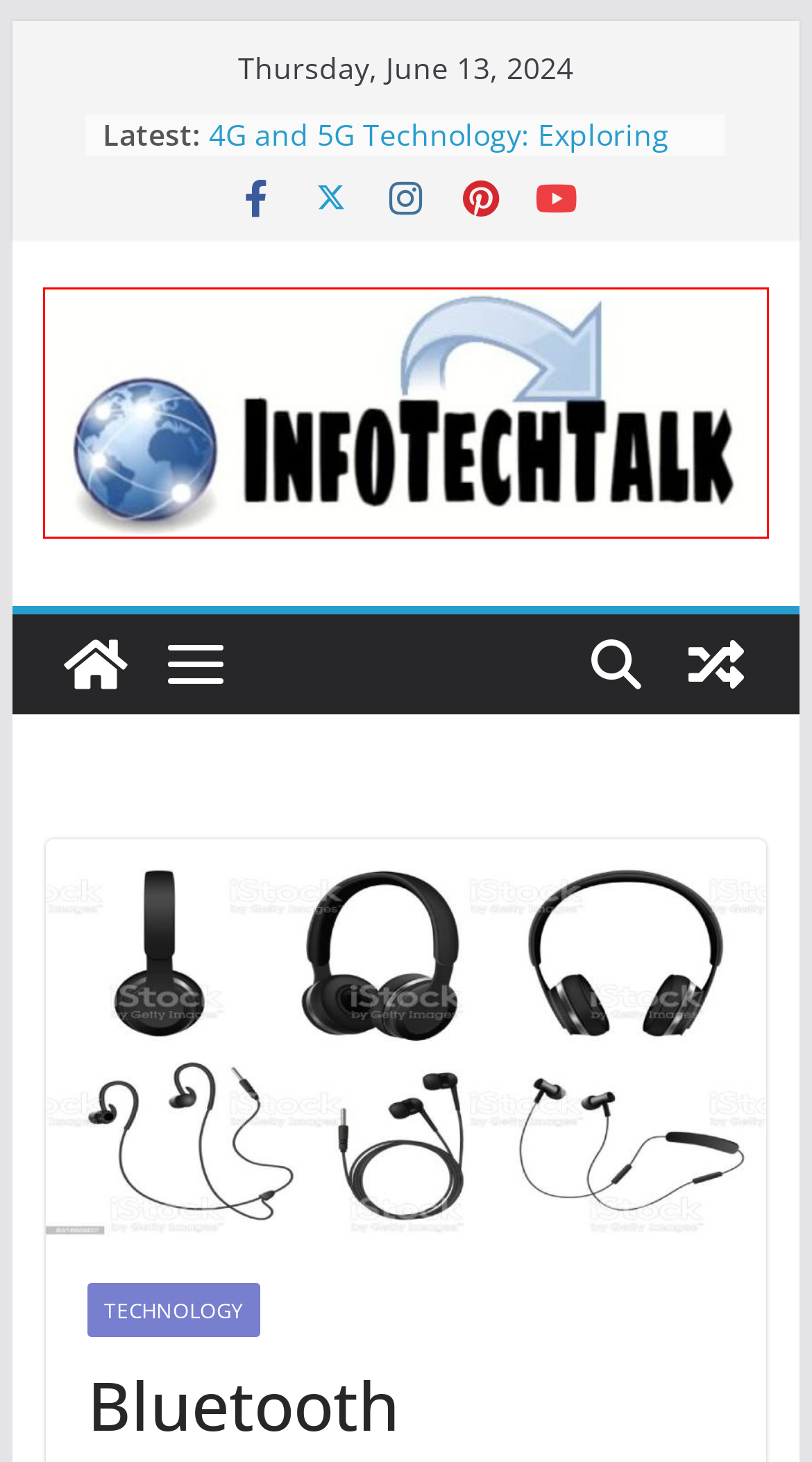Look at the screenshot of a webpage that includes a red bounding box around a UI element. Select the most appropriate webpage description that matches the page seen after clicking the highlighted element. Here are the candidates:
A. cryptocurrency-an-introduction-to-digital-money
B. Technology Archives - InfoTechTalk
C. 4G and 5G Technology: Differences Between 4G and 5G
D. InfoTechTalk - Information and Technology Talk
E. Edge Computing Technology
F. 5G Technology: Exploring the Internal Processing
G. Metaverse Technology: A Comprehensive Guide
H. E-Commerce: An Introduction to Online Shopping

D